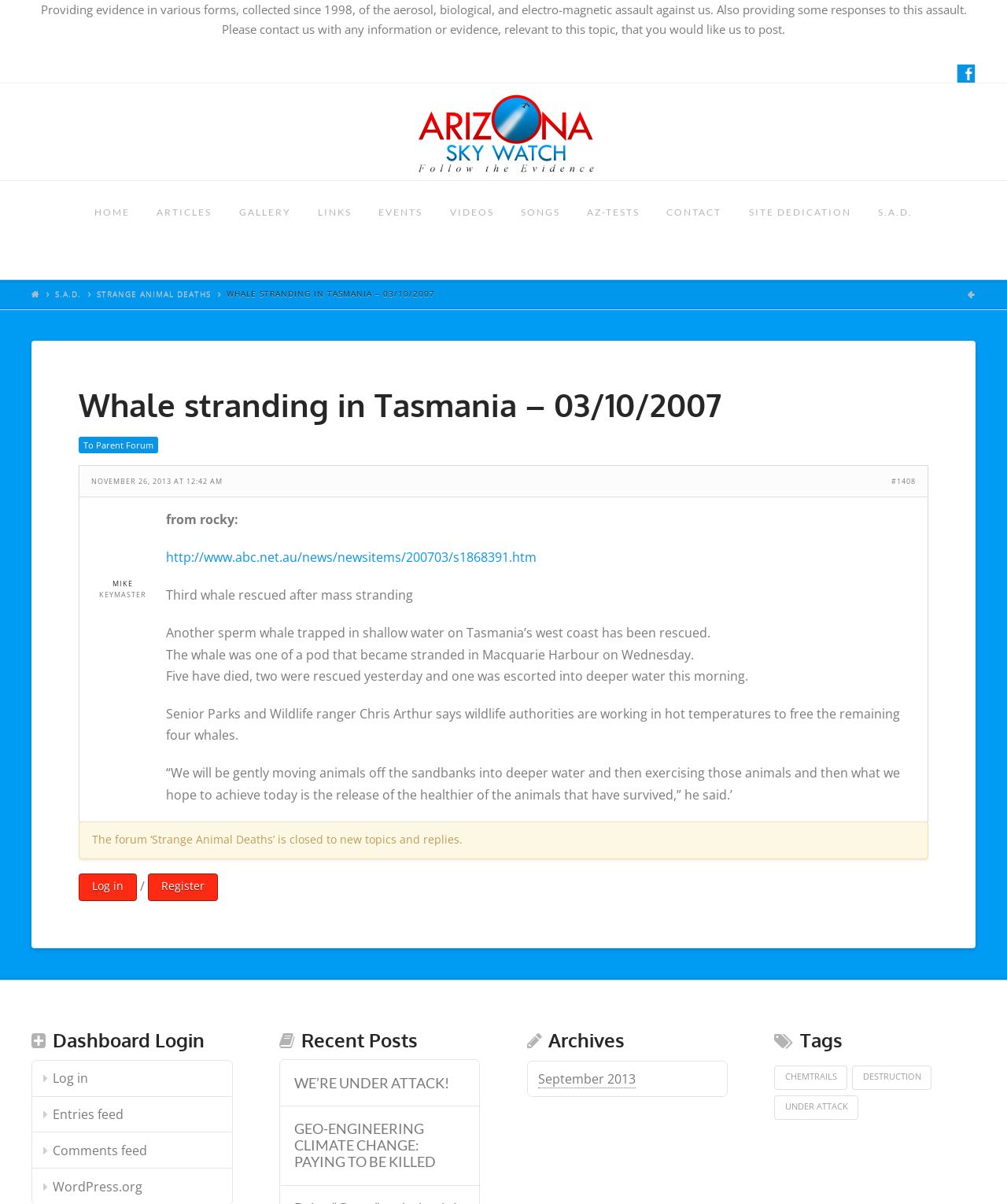Predict the bounding box of the UI element that fits this description: "SONGS".

[0.504, 0.15, 0.569, 0.232]